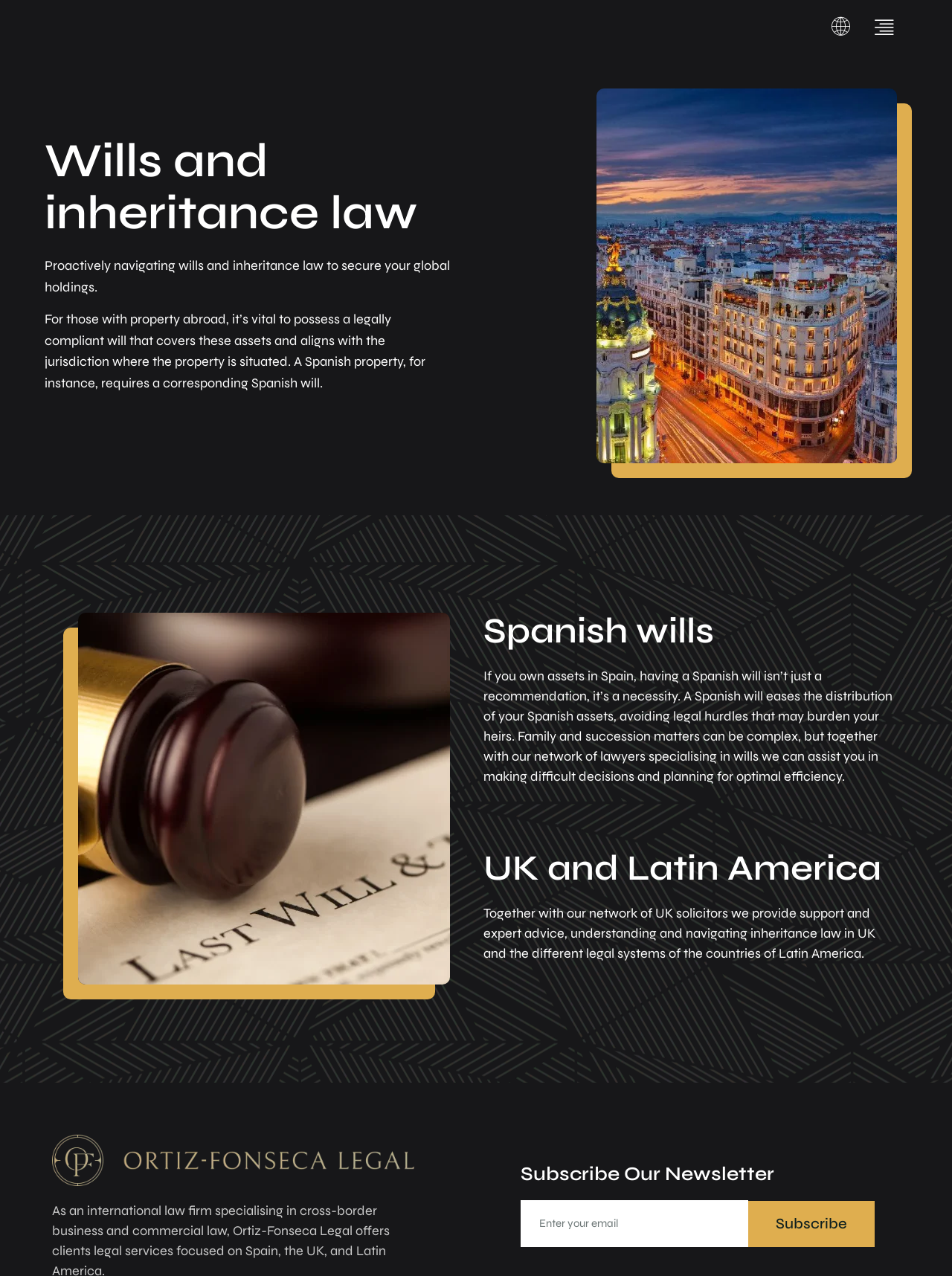What is the purpose of the textbox at the bottom of the webpage?
Please use the visual content to give a single word or phrase answer.

Enter email